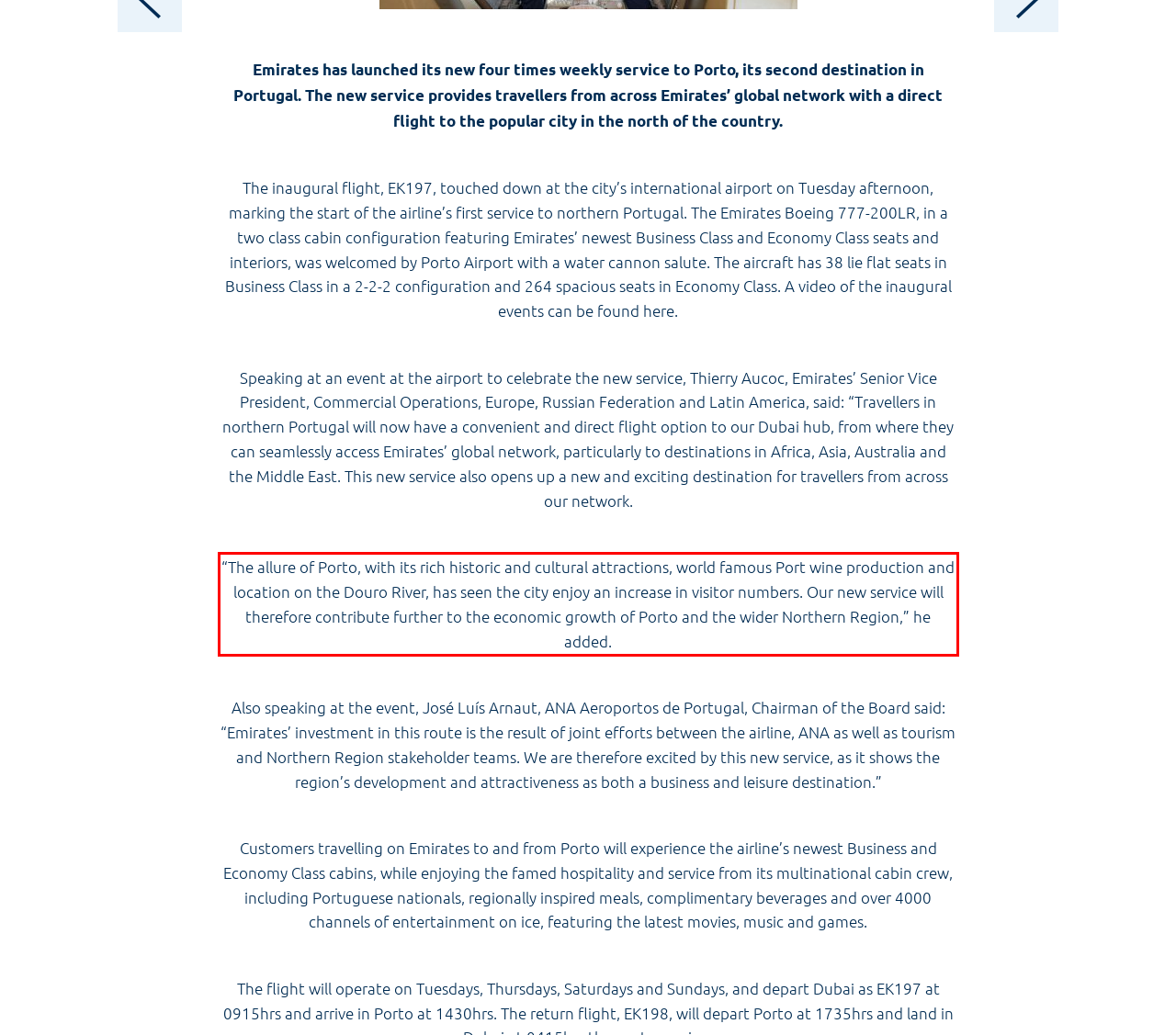Identify and extract the text within the red rectangle in the screenshot of the webpage.

“The allure of Porto, with its rich historic and cultural attractions, world famous Port wine production and location on the Douro River, has seen the city enjoy an increase in visitor numbers. Our new service will therefore contribute further to the economic growth of Porto and the wider Northern Region,” he added.